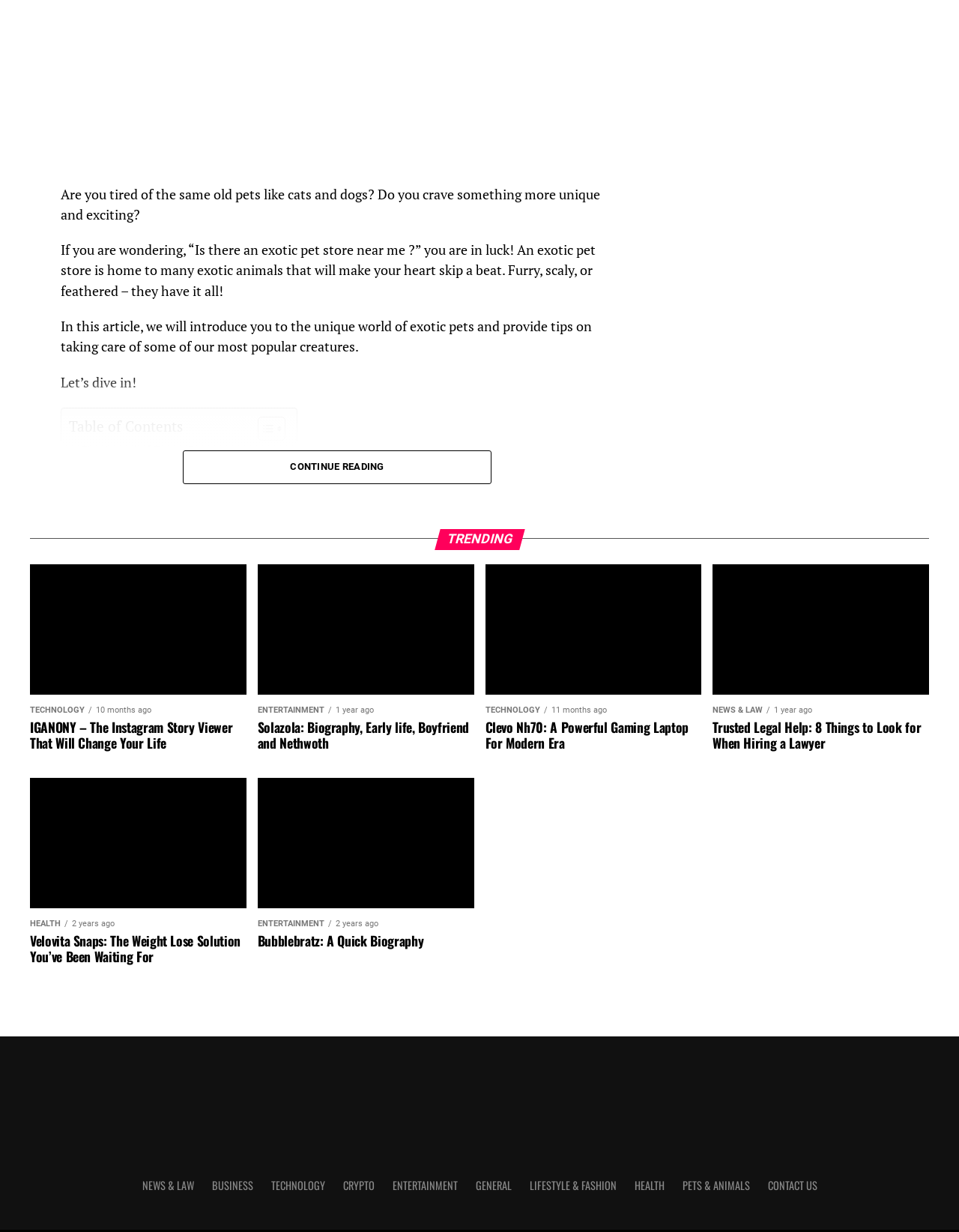Determine the bounding box coordinates of the target area to click to execute the following instruction: "Check 'The Range of Exotic Pets'."

[0.072, 0.373, 0.217, 0.388]